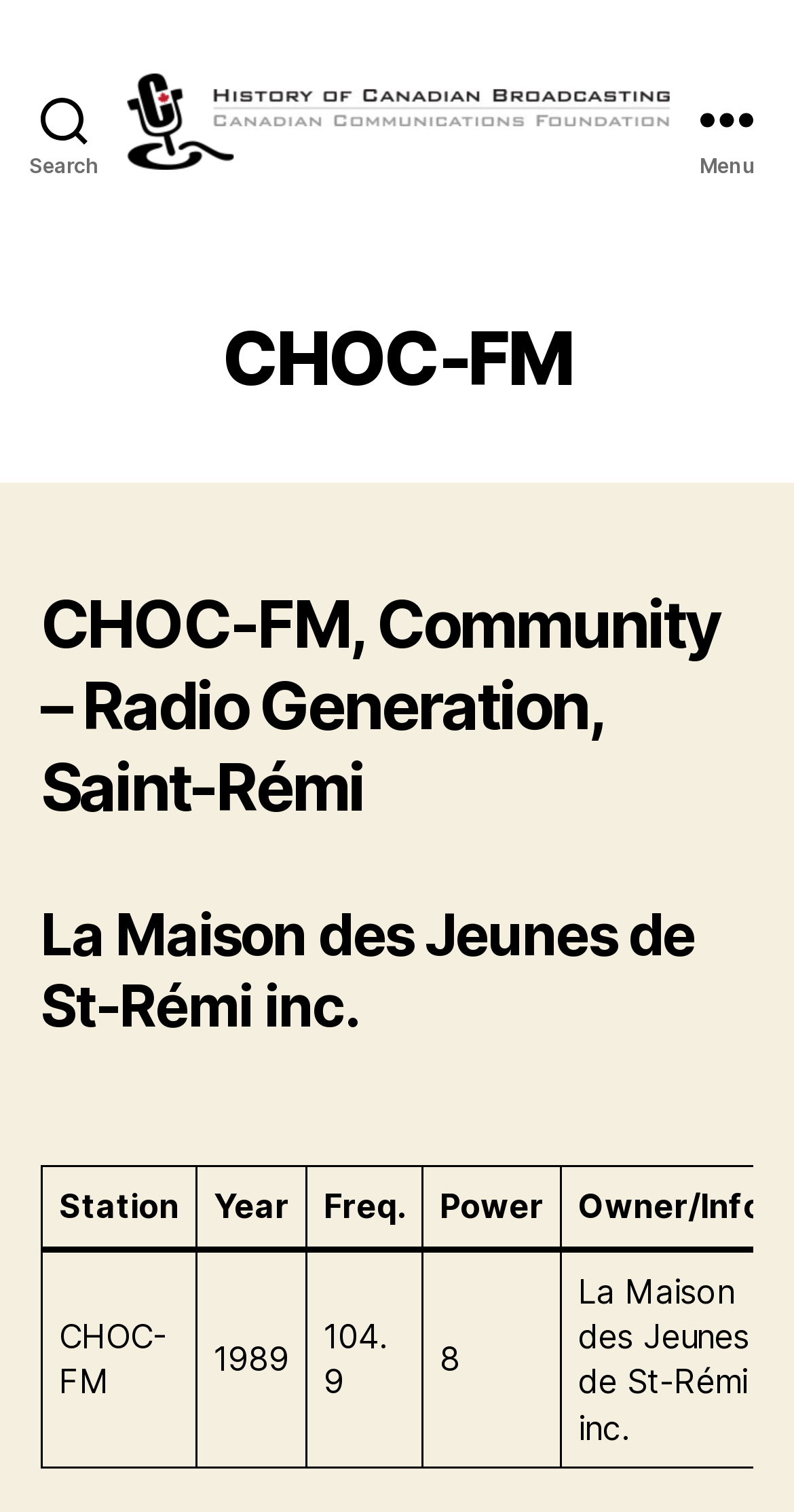Kindly respond to the following question with a single word or a brief phrase: 
Who is the owner of CHOC-FM?

La Maison des Jeunes de St-Rémi inc.